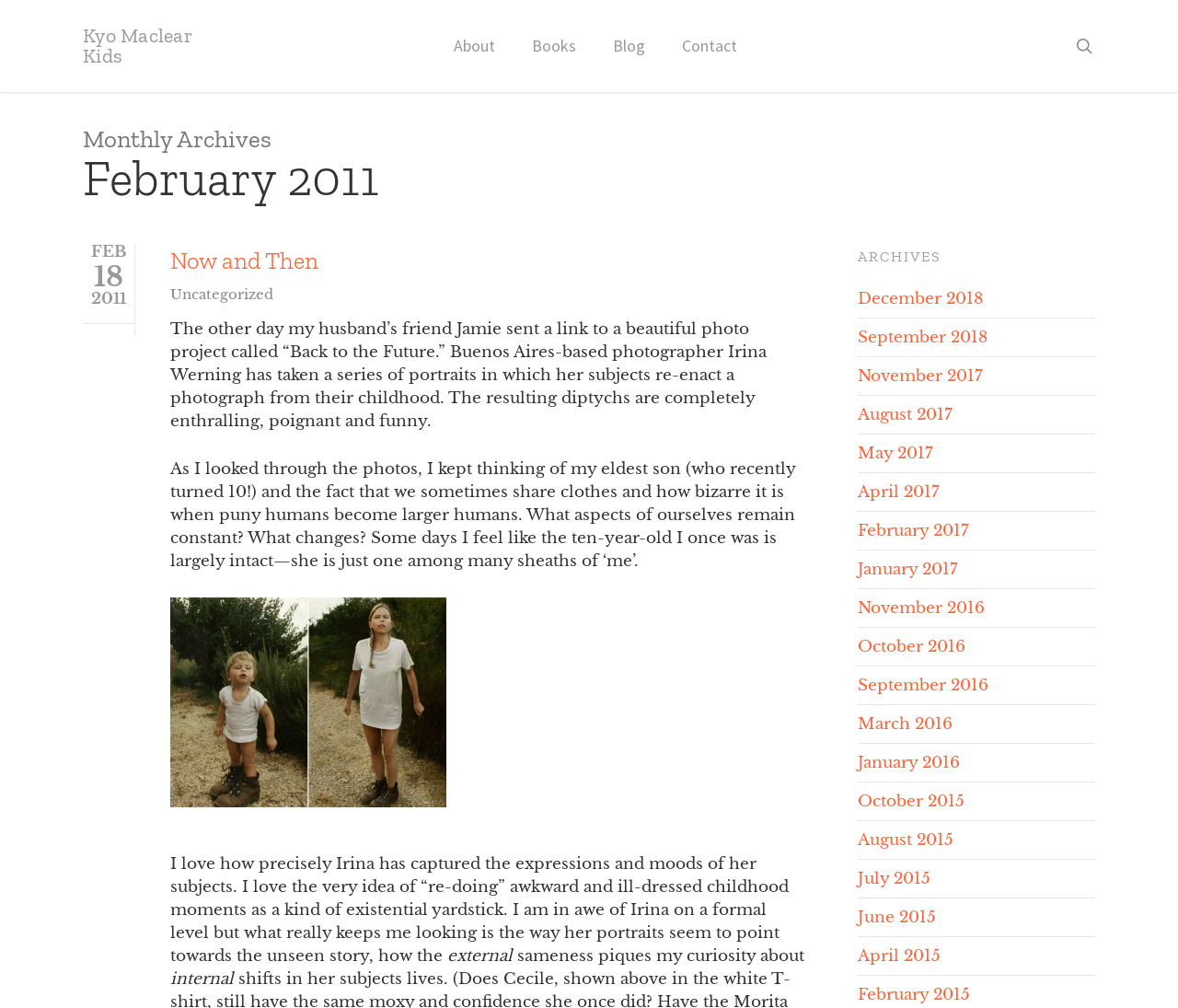Please find the bounding box coordinates of the element's region to be clicked to carry out this instruction: "View 'February 2011' archives".

[0.07, 0.153, 0.93, 0.202]